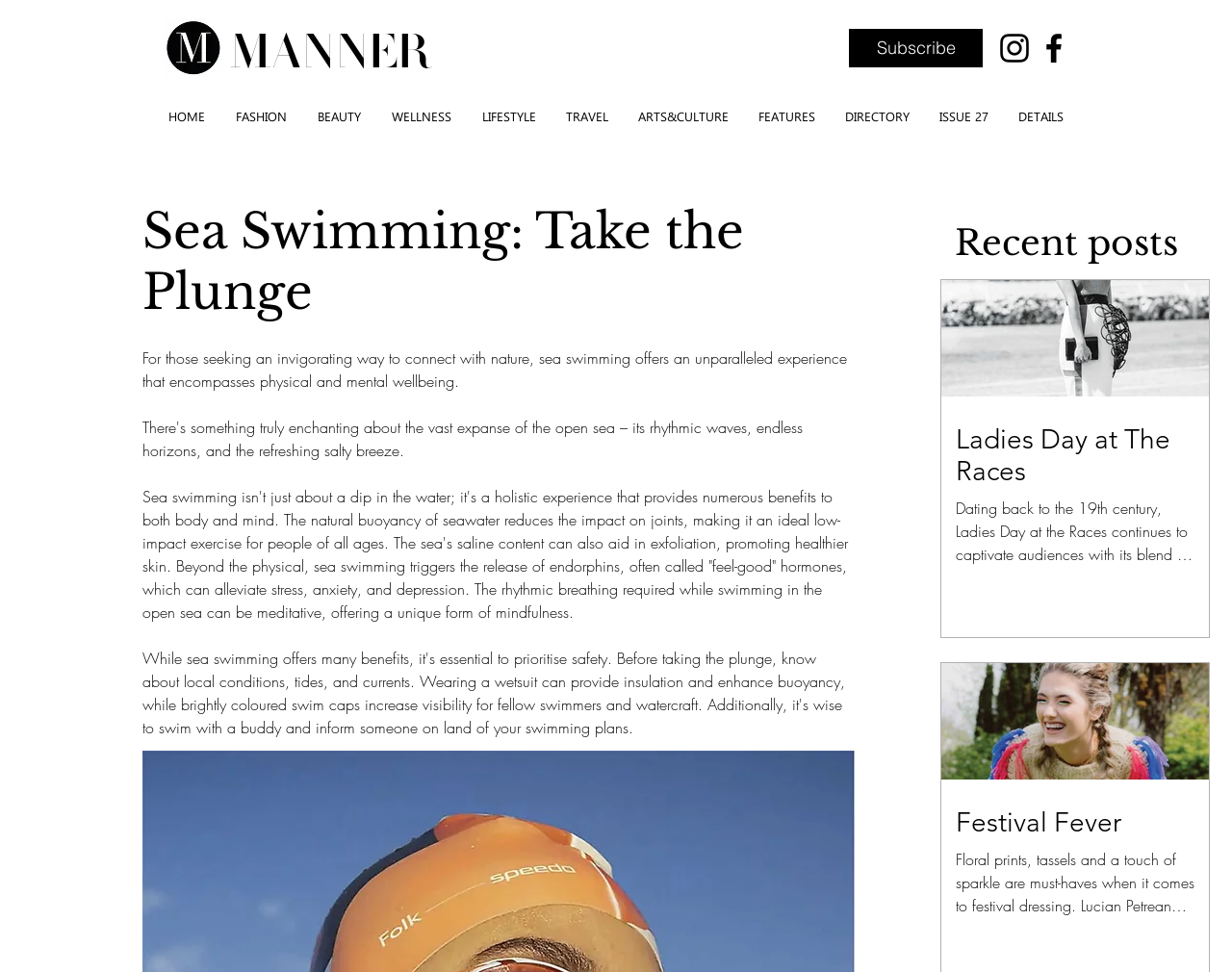Can you show the bounding box coordinates of the region to click on to complete the task described in the instruction: "Visit the MANNER homepage"?

[0.186, 0.022, 0.346, 0.087]